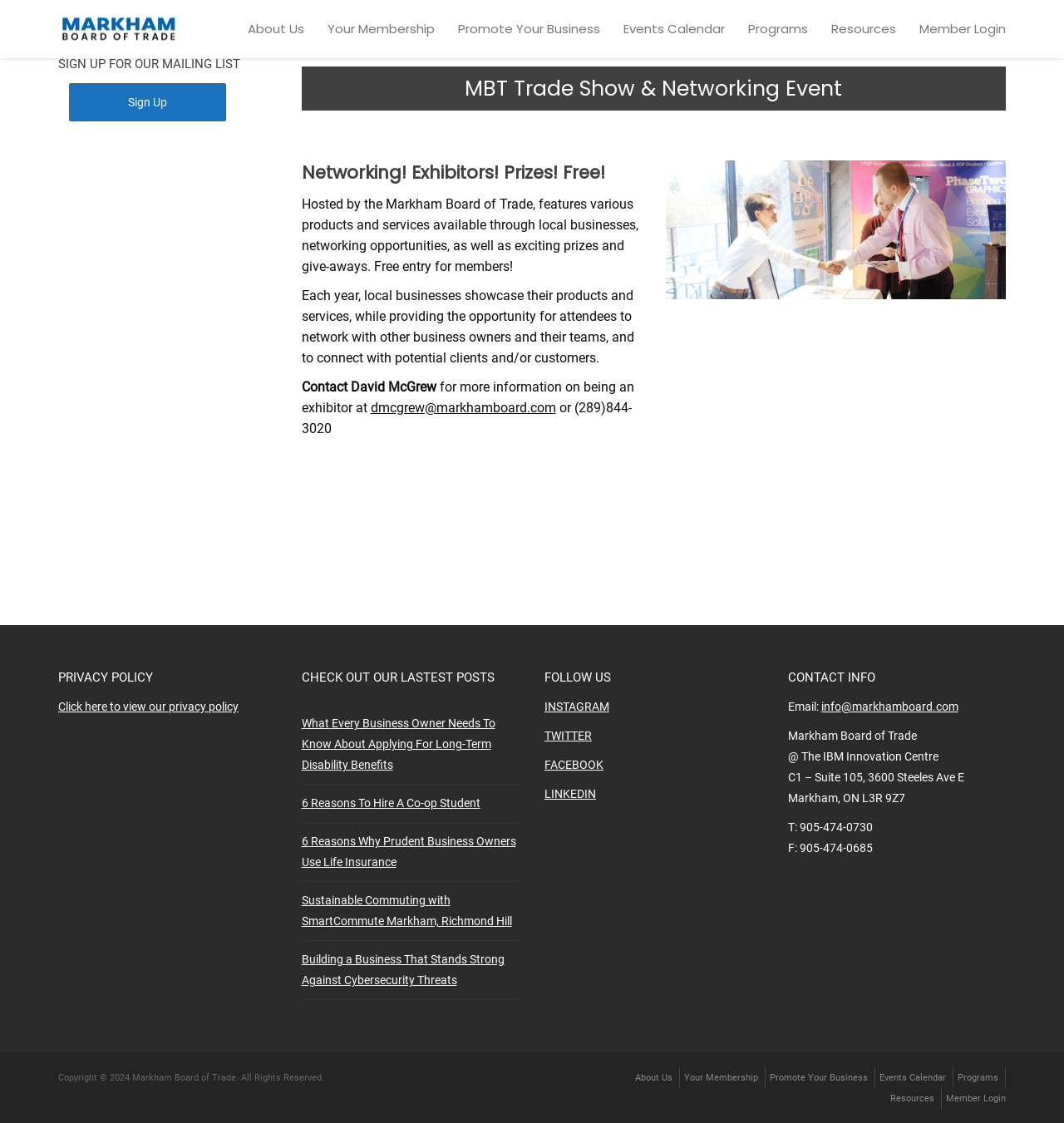Please respond to the question with a concise word or phrase:
How can one contact David McGrew for more information on being an exhibitor?

dmcgrew@markhamboard.com or (289)844-3020